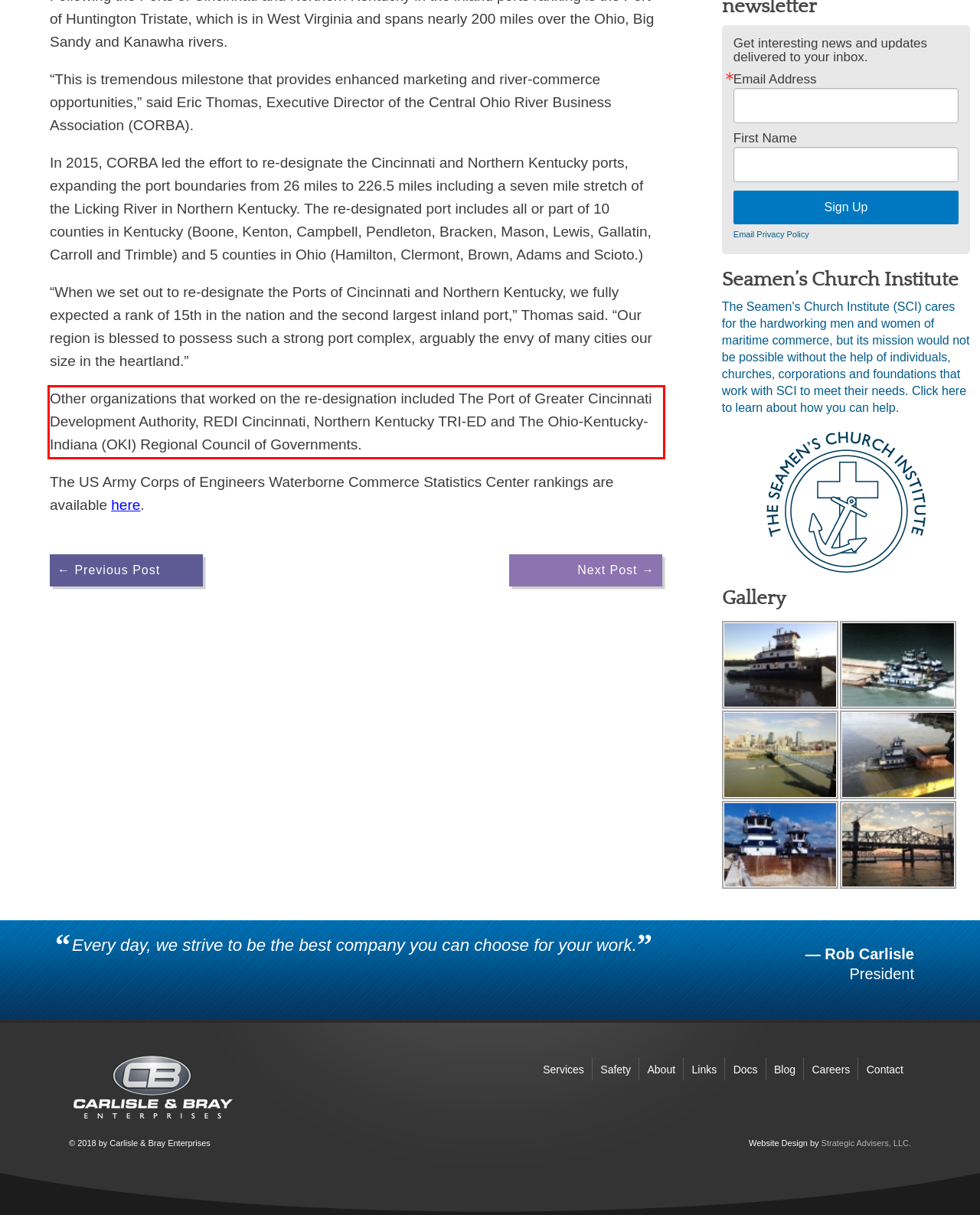Using the provided webpage screenshot, recognize the text content in the area marked by the red bounding box.

Other organizations that worked on the re-designation included The Port of Greater Cincinnati Development Authority, REDI Cincinnati, Northern Kentucky TRI-ED and The Ohio-Kentucky-Indiana (OKI) Regional Council of Governments.